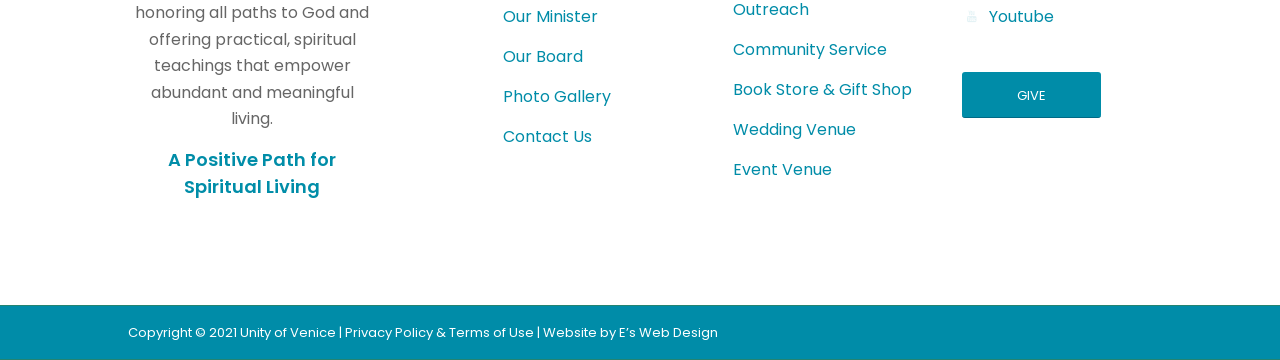Who designed the website?
Look at the image and respond with a single word or a short phrase.

E's Web Design